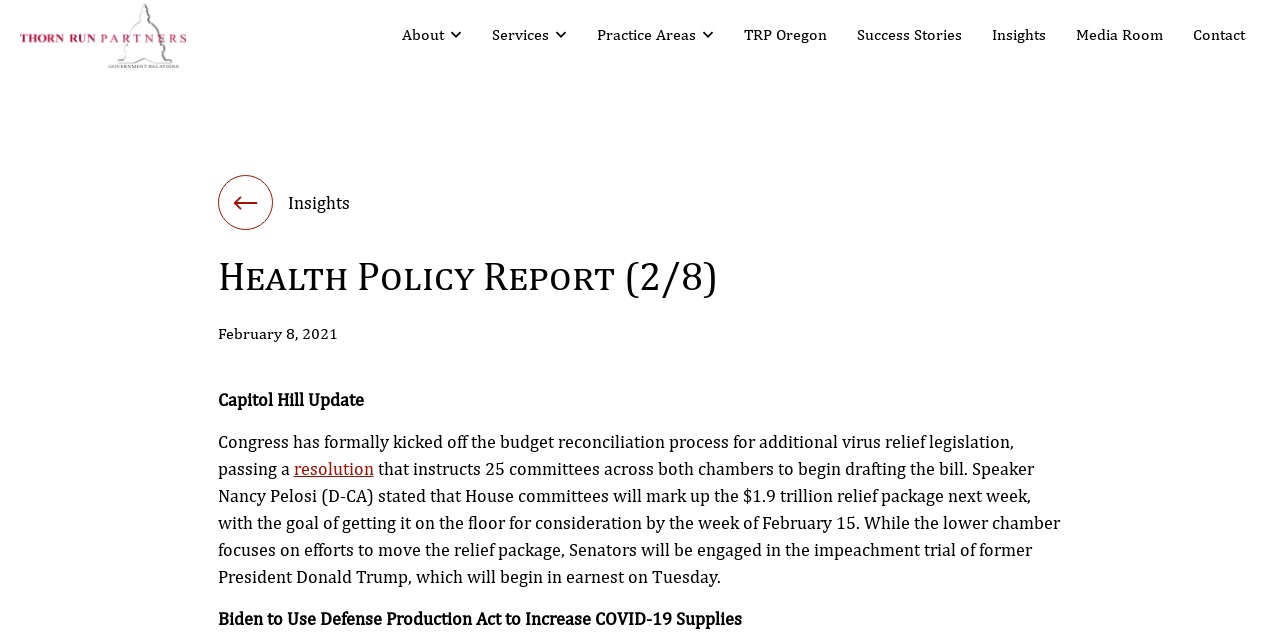Given the description Contact, predict the bounding box coordinates of the UI element. Ensure the coordinates are in the format (top-left x, top-left y, bottom-right x, bottom-right y) and all values are between 0 and 1.

[0.927, 0.034, 0.978, 0.075]